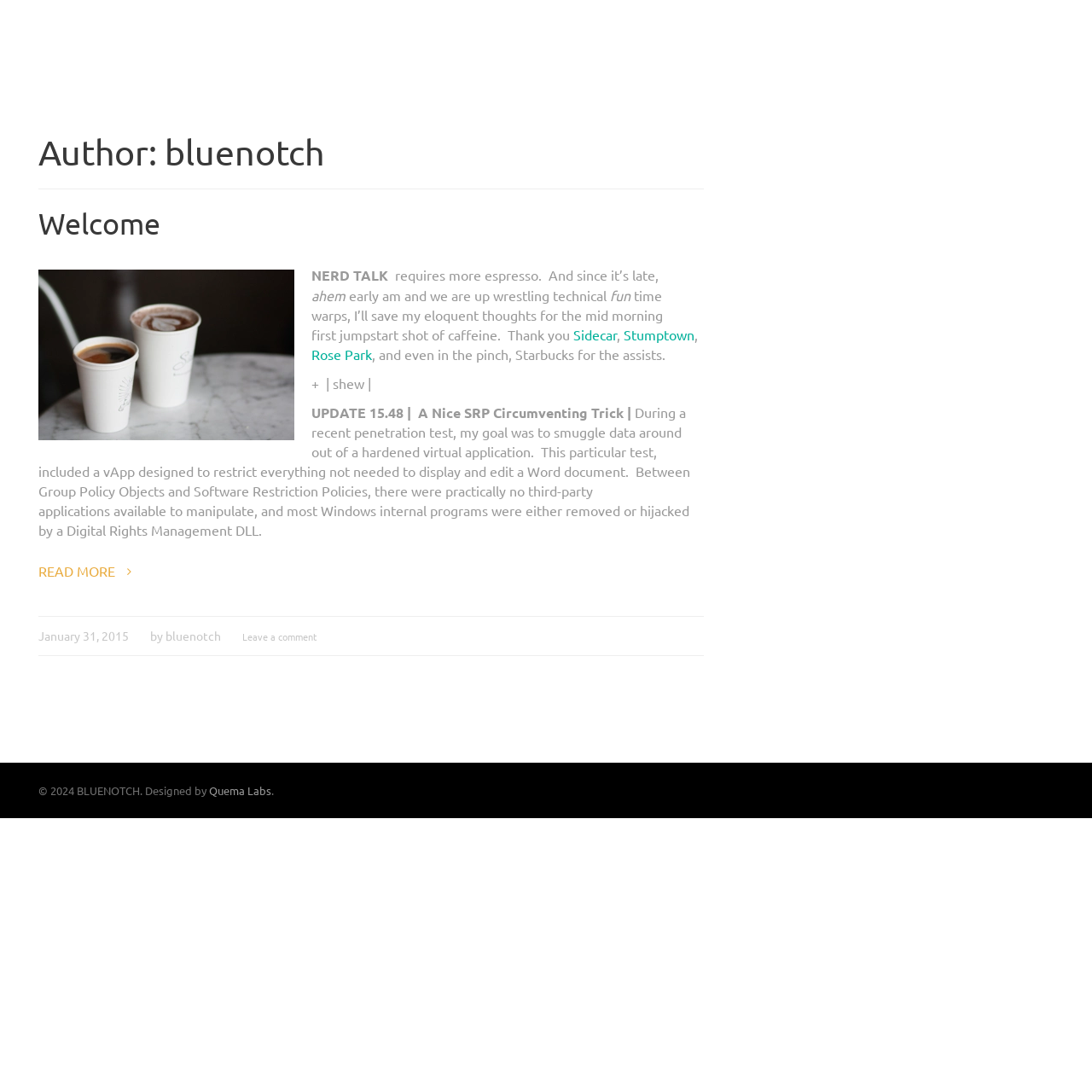From the details in the image, provide a thorough response to the question: What is the title of the article?

The title of the article is 'Welcome', which is mentioned in the header of the article section.